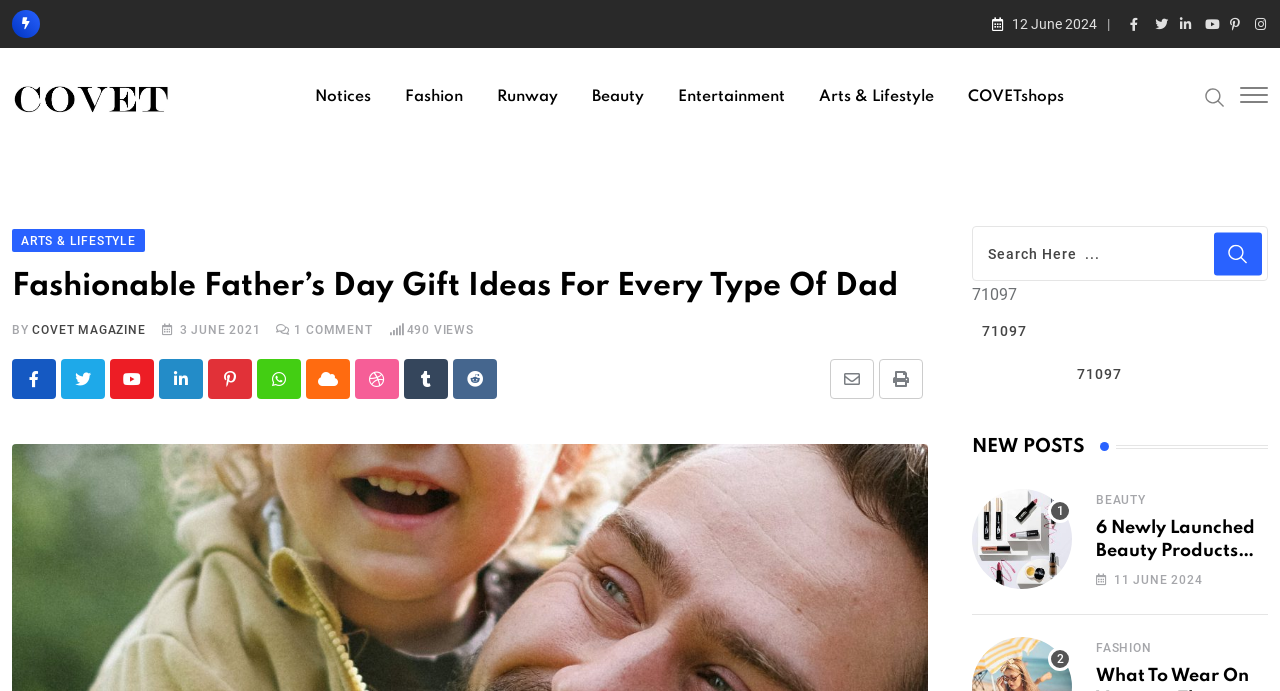Identify and provide the text of the main header on the webpage.

Fashionable Father’s Day Gift Ideas For Every Type Of Dad